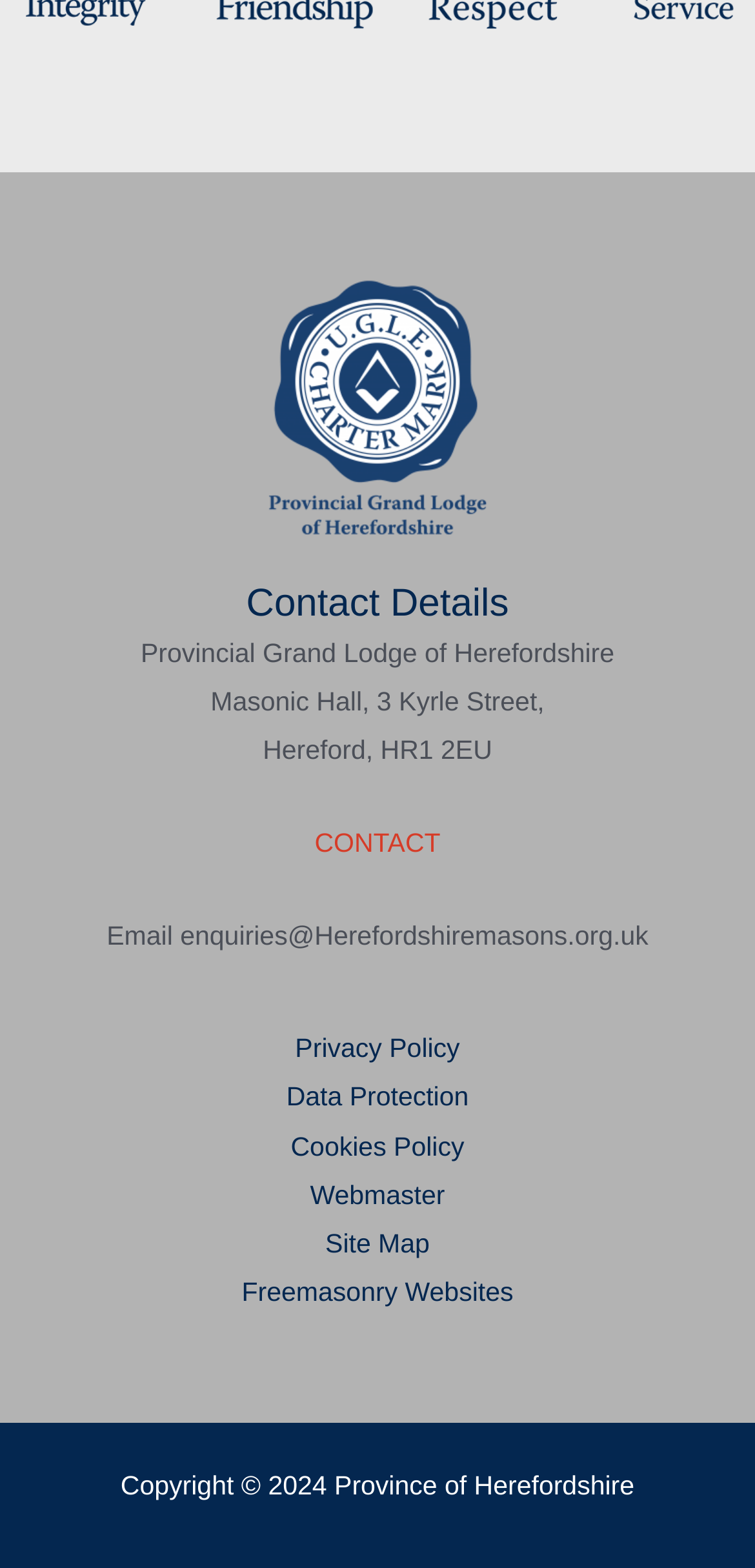What is the copyright year?
Answer the question using a single word or phrase, according to the image.

2024